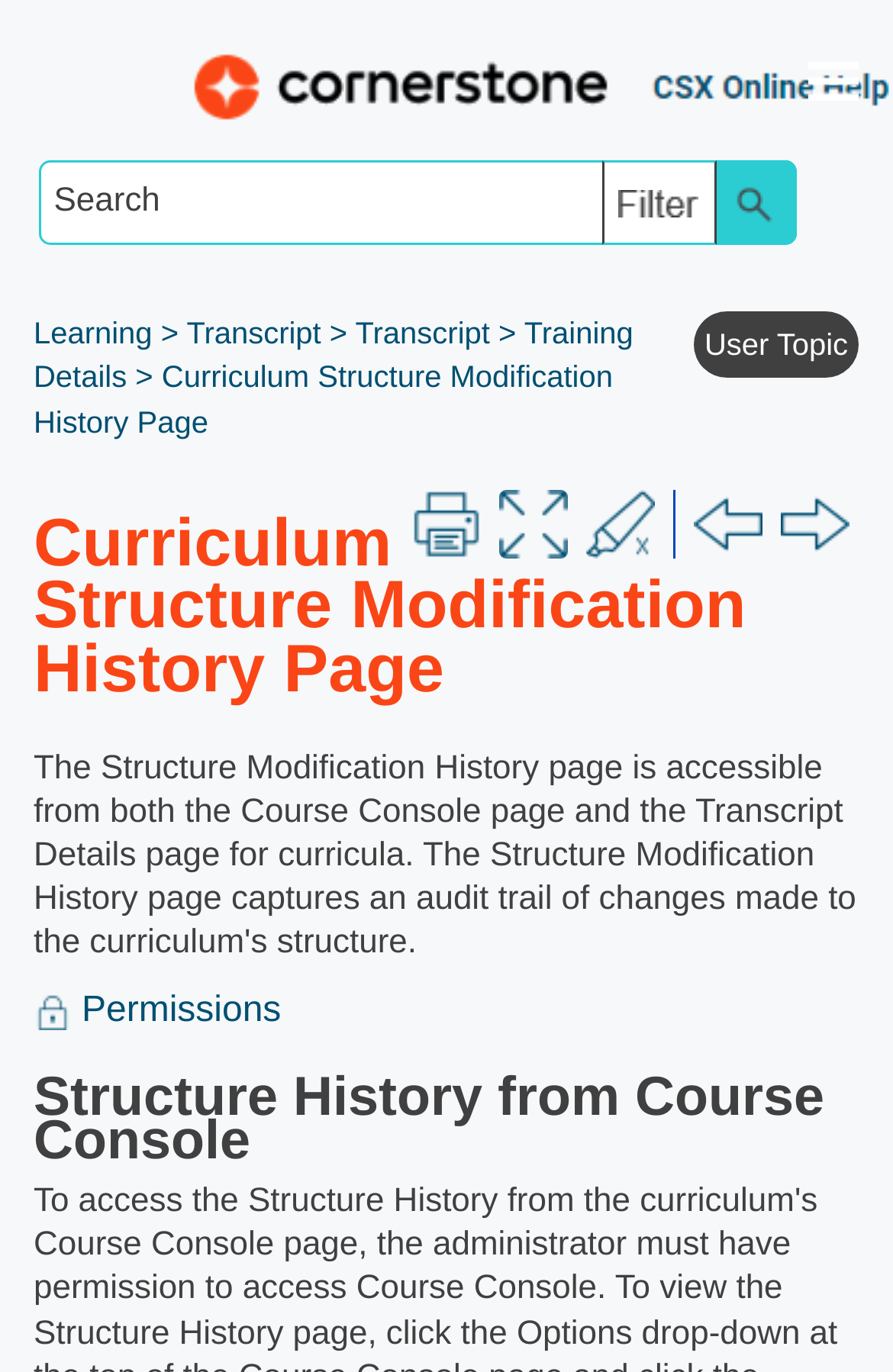Please identify the bounding box coordinates of the region to click in order to complete the task: "Print the page". The coordinates must be four float numbers between 0 and 1, specified as [left, top, right, bottom].

[0.462, 0.356, 0.539, 0.406]